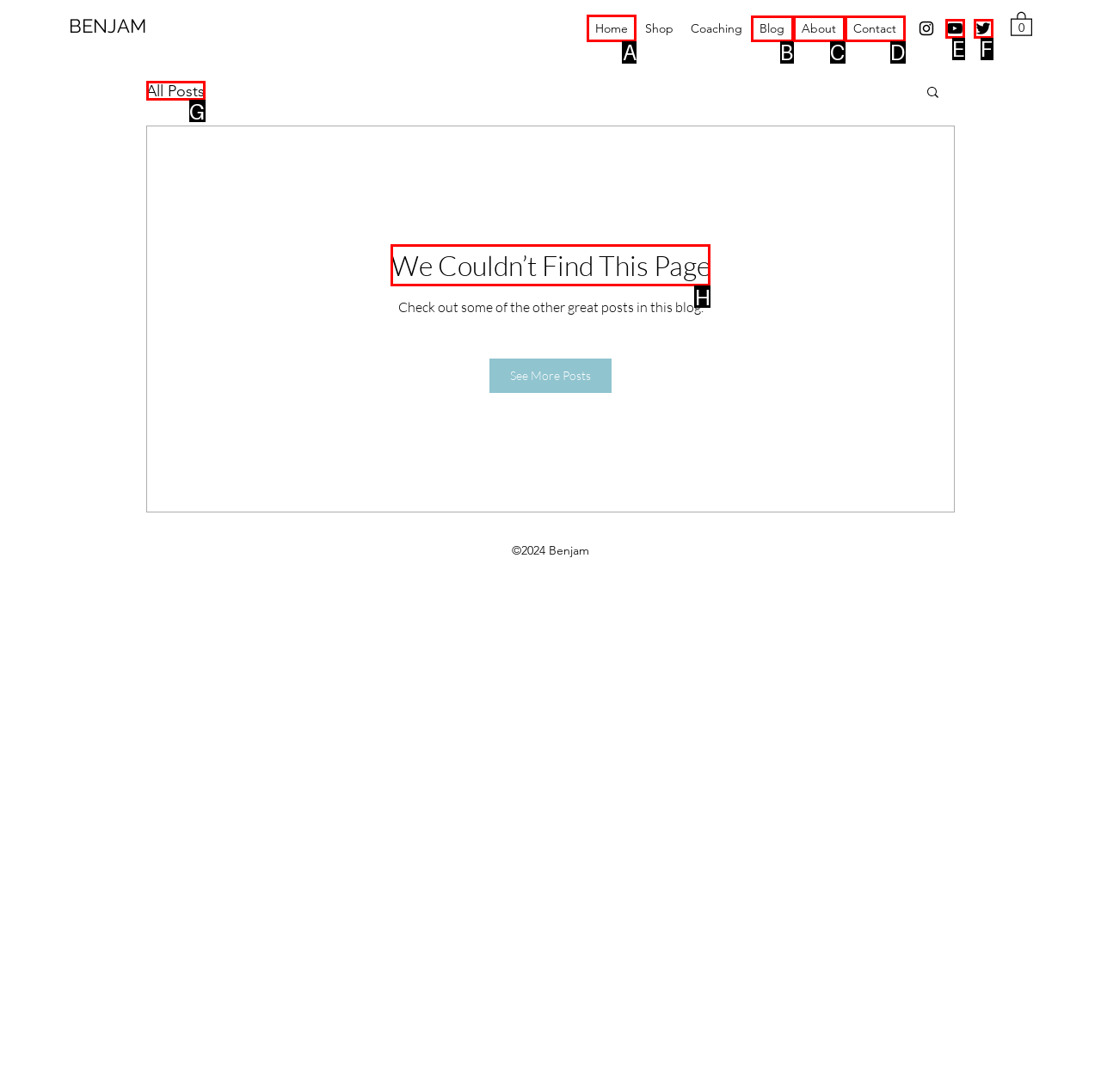Determine which HTML element I should select to execute the task: View Shannon B.'s profile
Reply with the corresponding option's letter from the given choices directly.

None